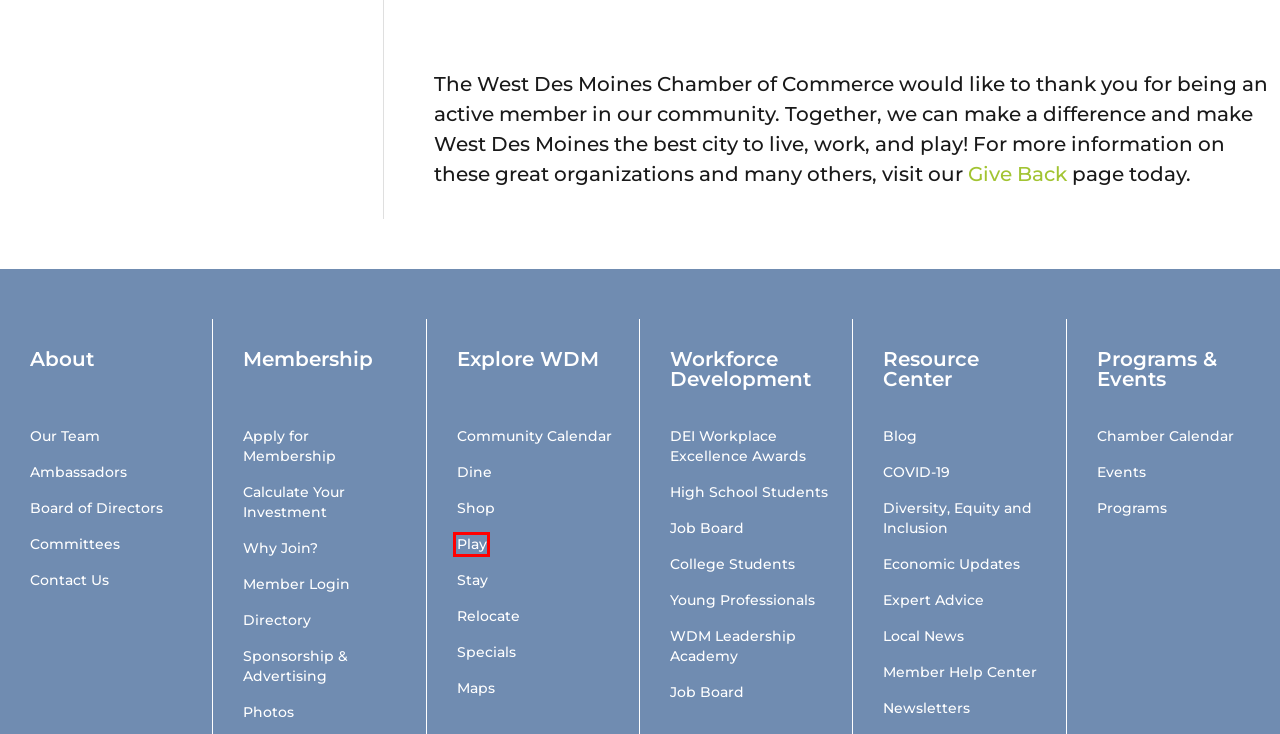Given a webpage screenshot with a UI element marked by a red bounding box, choose the description that best corresponds to the new webpage that will appear after clicking the element. The candidates are:
A. Events – West Des Moines Chamber of Commerce
B. Entertainment-Recreation QuickLink Category | West Des Moines Chamber of Commerce
C. Calculate Your Investment – West Des Moines Chamber of Commerce
D. Sponsorship and Advertising – West Des Moines Chamber of Commerce
E. Events Calendar - Community Event - Directory – West Des Moines Chamber of Commerce
F. Destination WDM – West Des Moines Chamber of Commerce
G. Bizucation: High School – West Des Moines Chamber of Commerce
H. Member Help Center – West Des Moines Chamber of Commerce

B